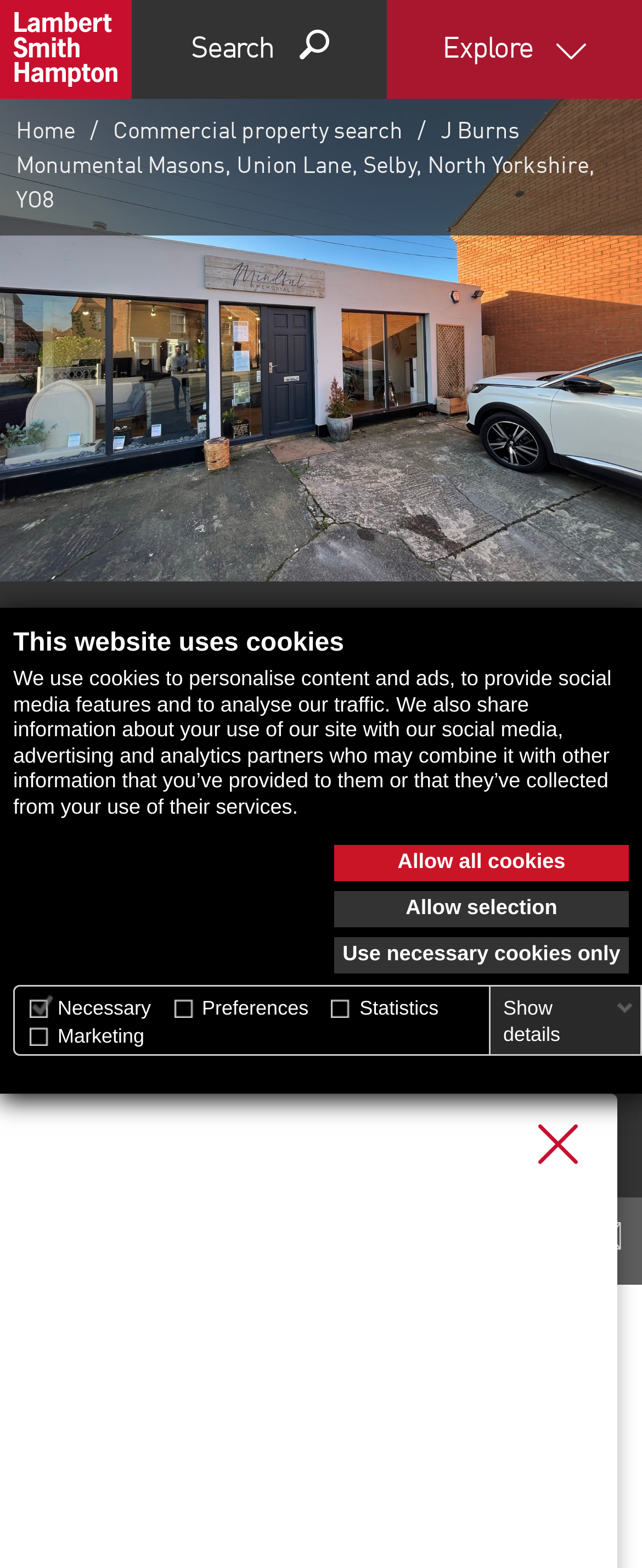What is the current status of the property?
Give a one-word or short-phrase answer derived from the screenshot.

Under offer